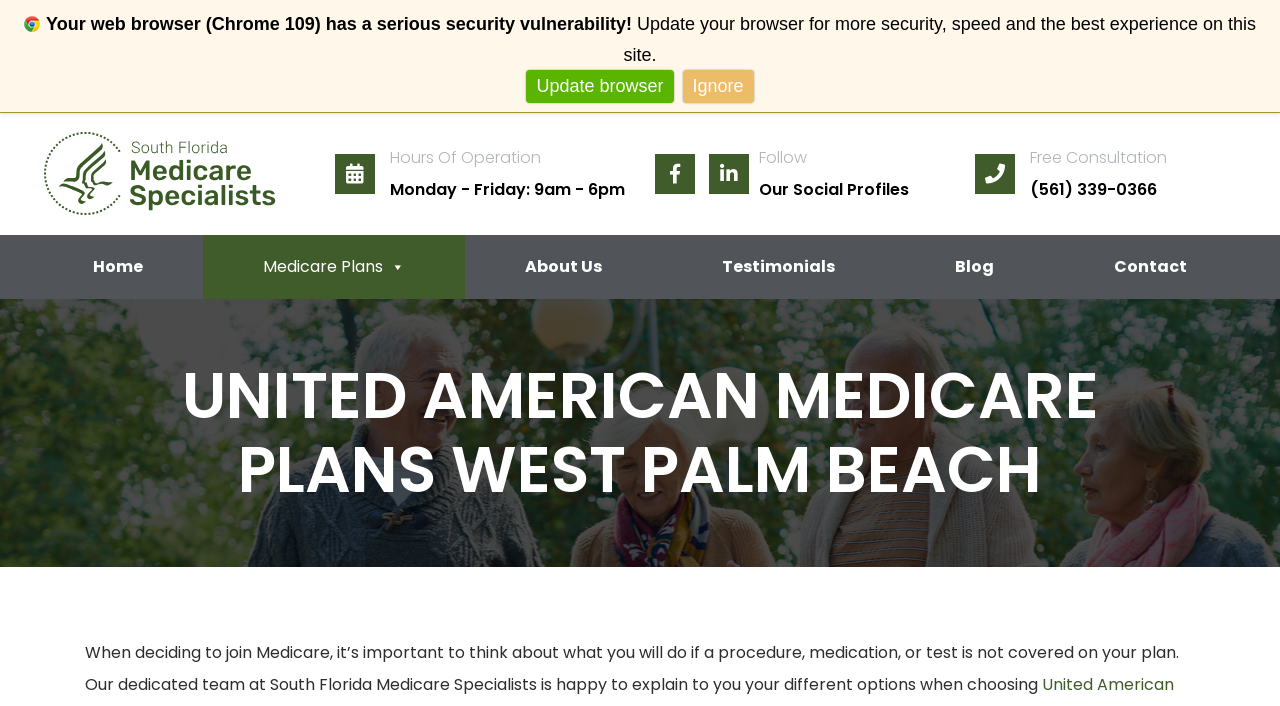Identify the coordinates of the bounding box for the element described below: "Log in". Return the coordinates as four float numbers between 0 and 1: [left, top, right, bottom].

None